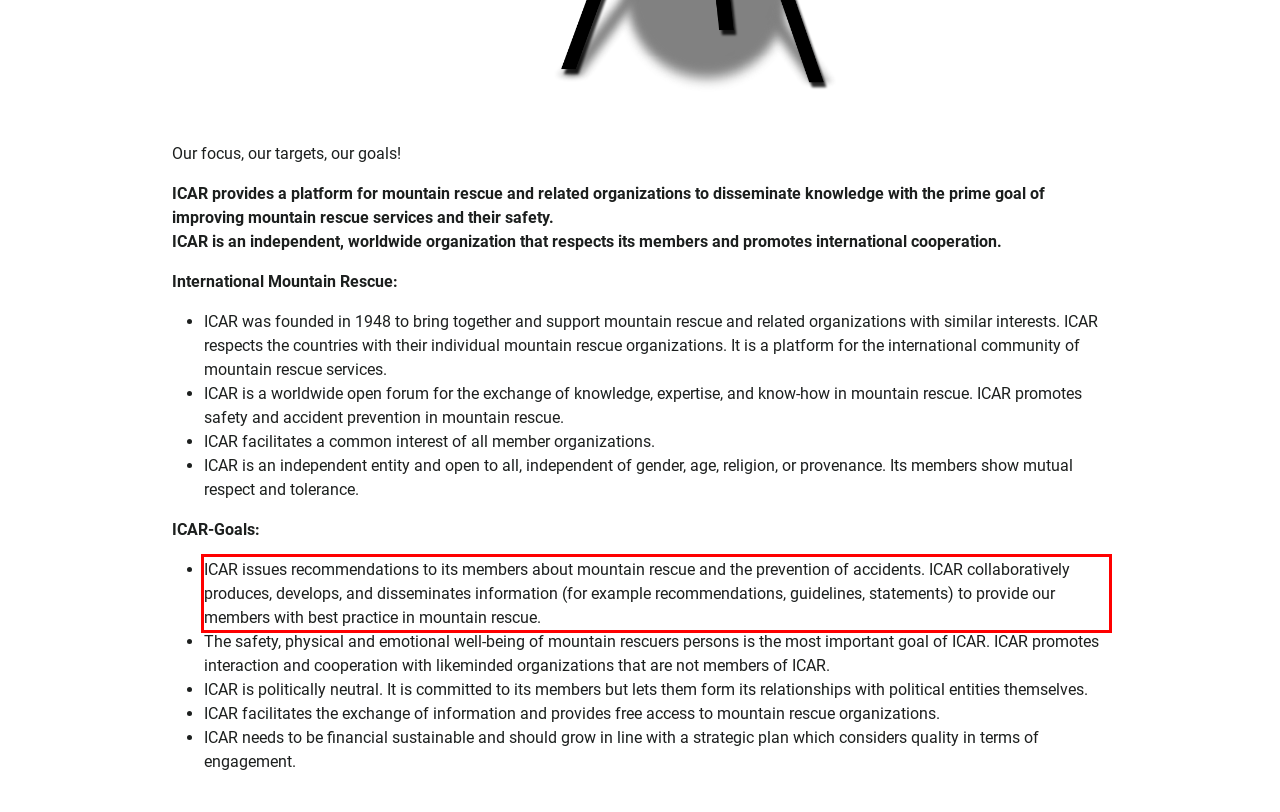Using OCR, extract the text content found within the red bounding box in the given webpage screenshot.

ICAR issues recommendations to its members about mountain rescue and the prevention of accidents. ICAR collaboratively produces, develops, and disseminates information (for example recommendations, guidelines, statements) to provide our members with best practice in mountain rescue.